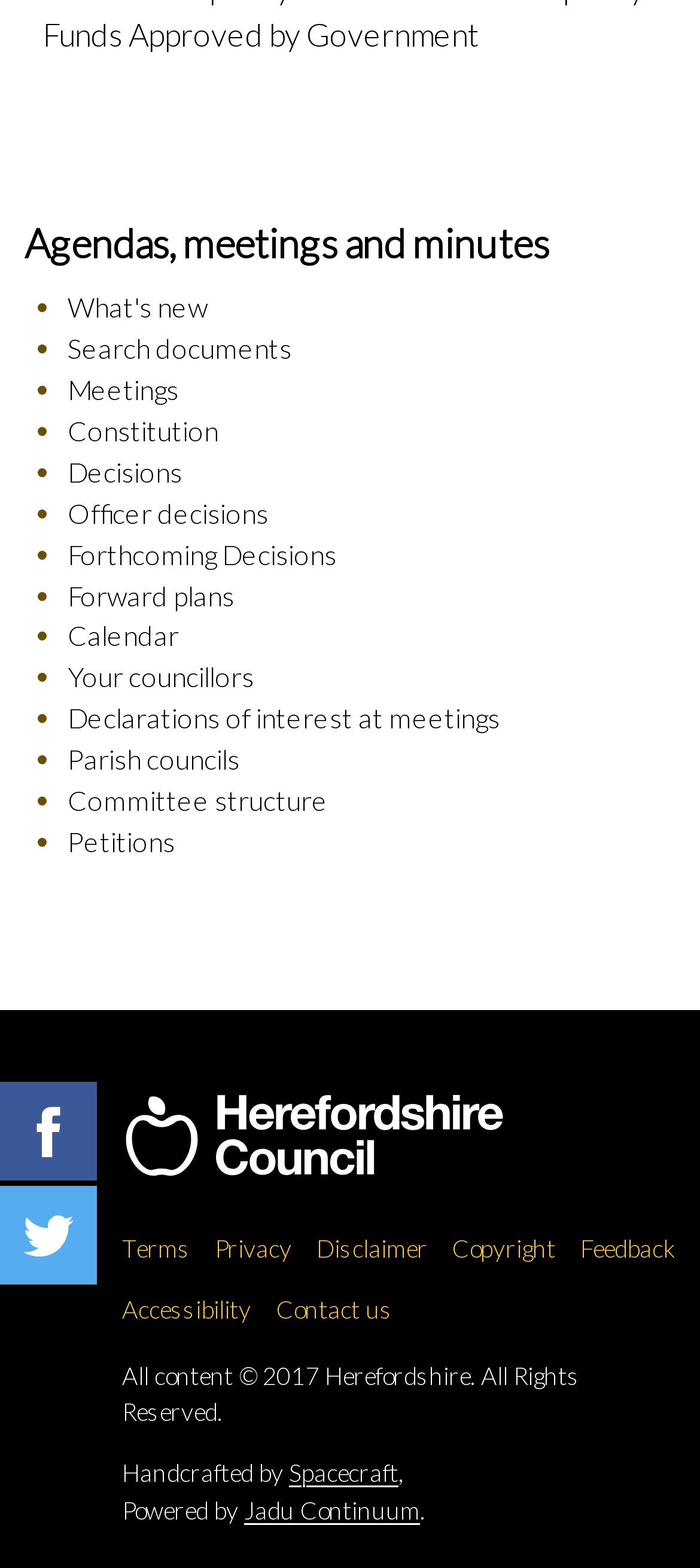Please specify the bounding box coordinates of the clickable section necessary to execute the following command: "Contact us".

[0.394, 0.82, 0.56, 0.85]